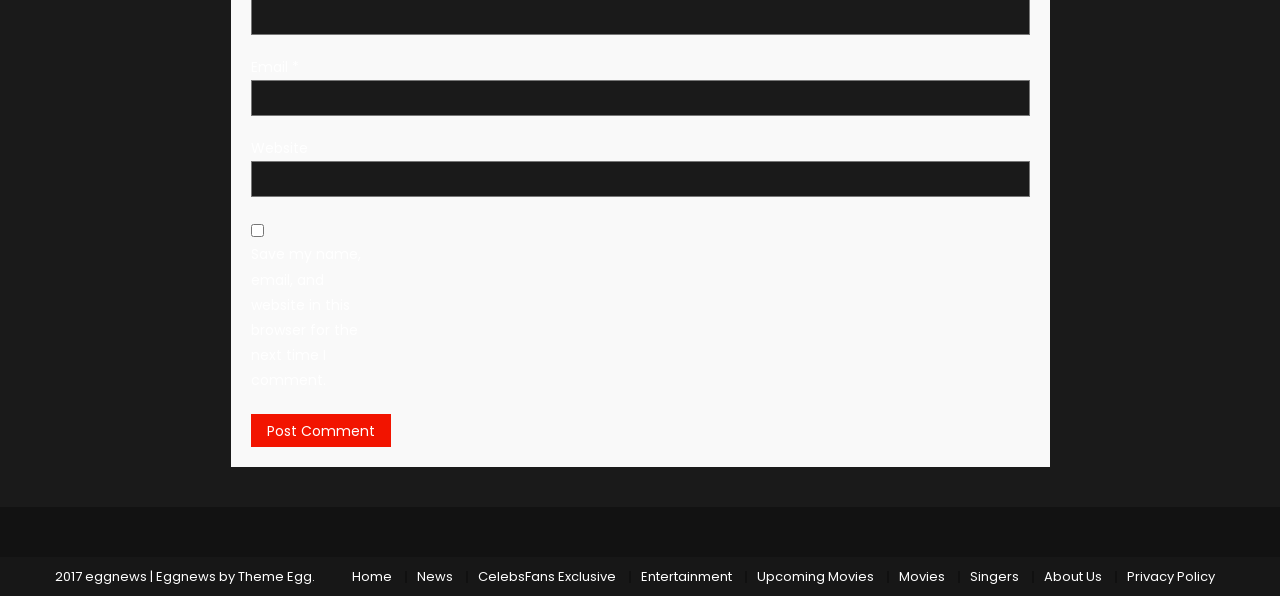Determine the bounding box coordinates of the region to click in order to accomplish the following instruction: "Visit the website". Provide the coordinates as four float numbers between 0 and 1, specifically [left, top, right, bottom].

[0.186, 0.951, 0.244, 0.983]